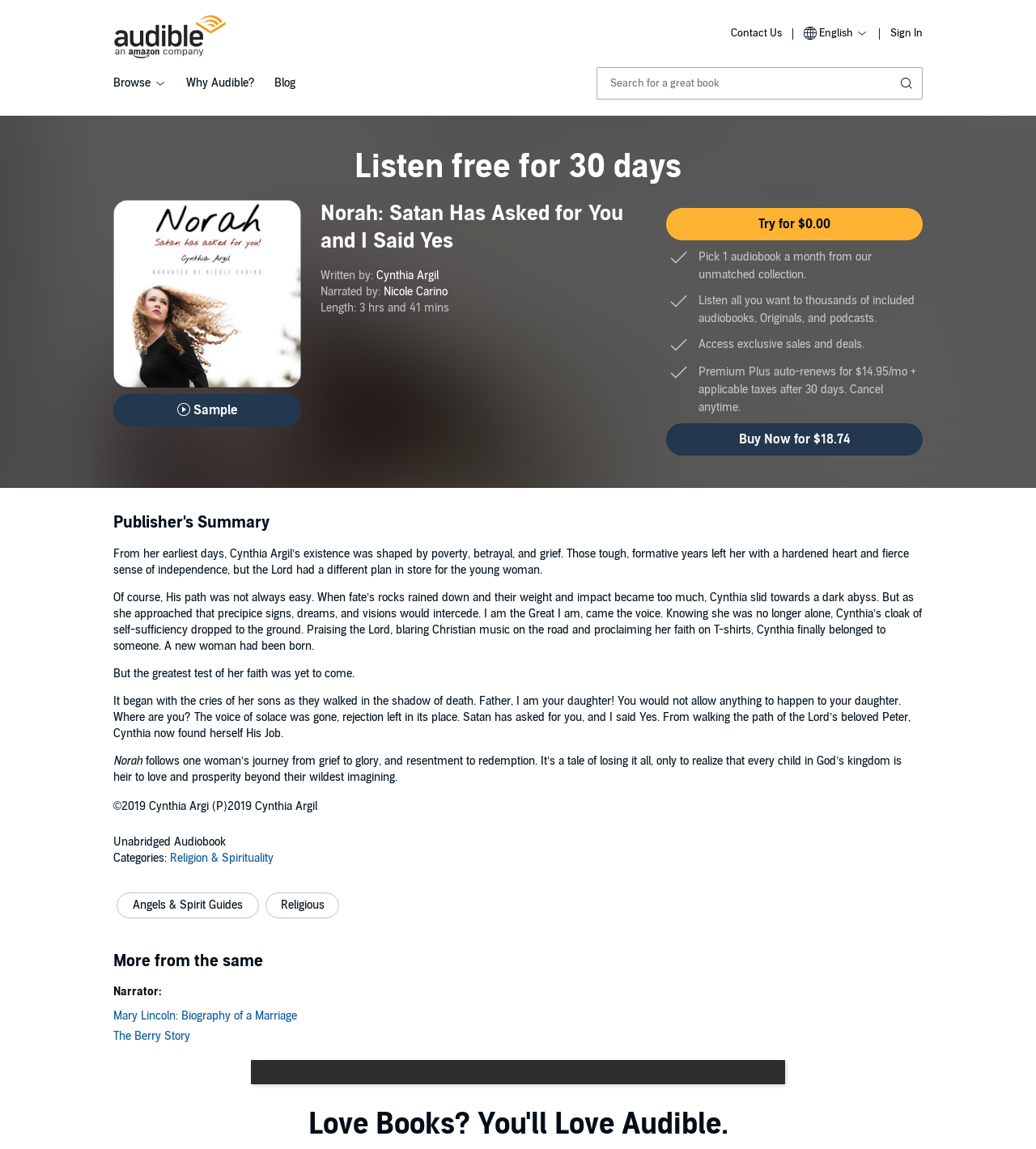Please specify the bounding box coordinates of the clickable region necessary for completing the following instruction: "Purchase Norah: Satan Has Asked for You and I Said Yes now". The coordinates must consist of four float numbers between 0 and 1, i.e., [left, top, right, bottom].

[0.643, 0.369, 0.891, 0.397]